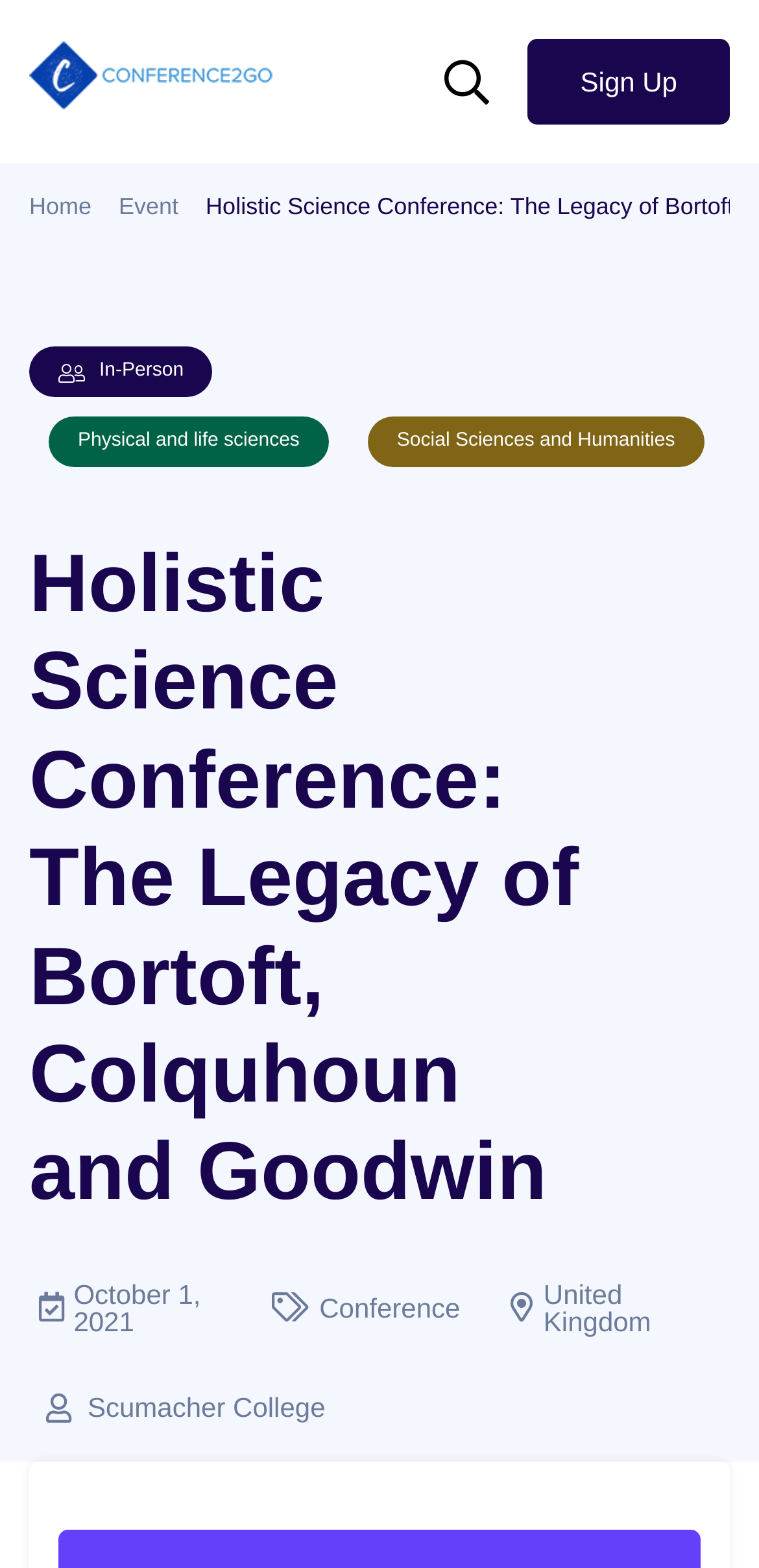What is the date of the conference?
Based on the visual details in the image, please answer the question thoroughly.

I found the answer by looking at the link element on the webpage, which says 'October 1, 2021'.